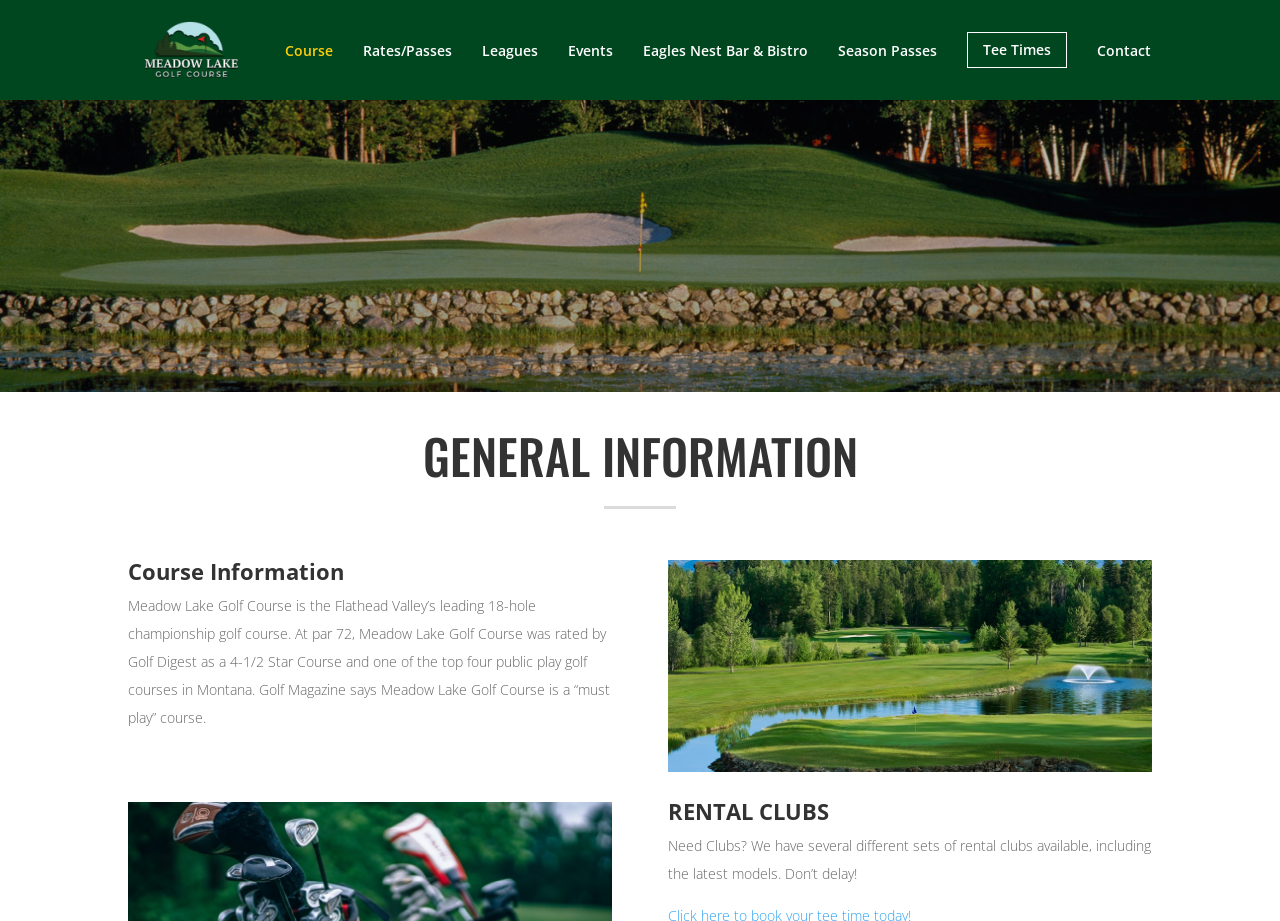Respond with a single word or phrase for the following question: 
What is available for rent at the golf course?

Rental clubs